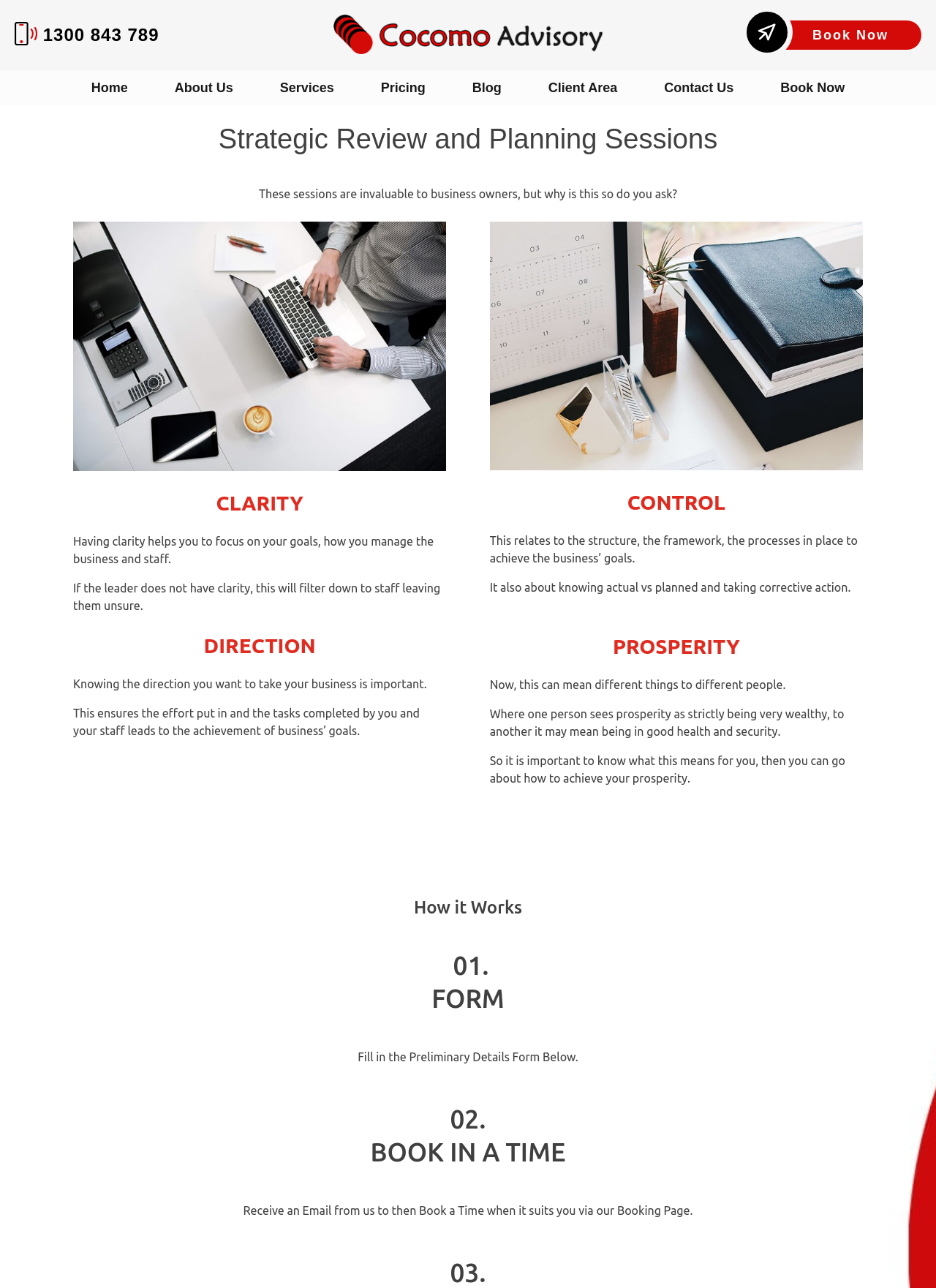Provide the bounding box coordinates of the UI element that matches the description: "Contact Us".

[0.71, 0.063, 0.784, 0.073]